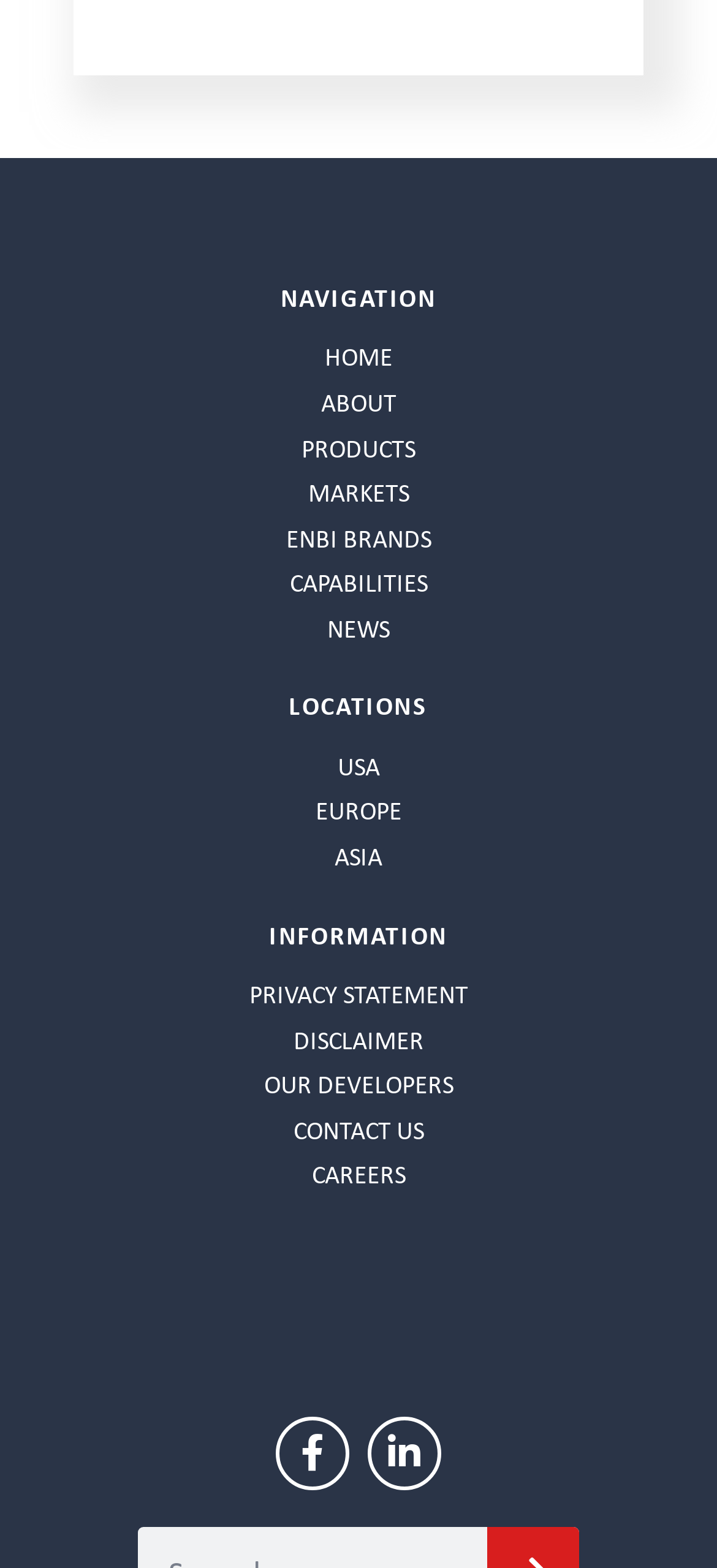Given the description of a UI element: "Facebook-f", identify the bounding box coordinates of the matching element in the webpage screenshot.

[0.385, 0.903, 0.487, 0.95]